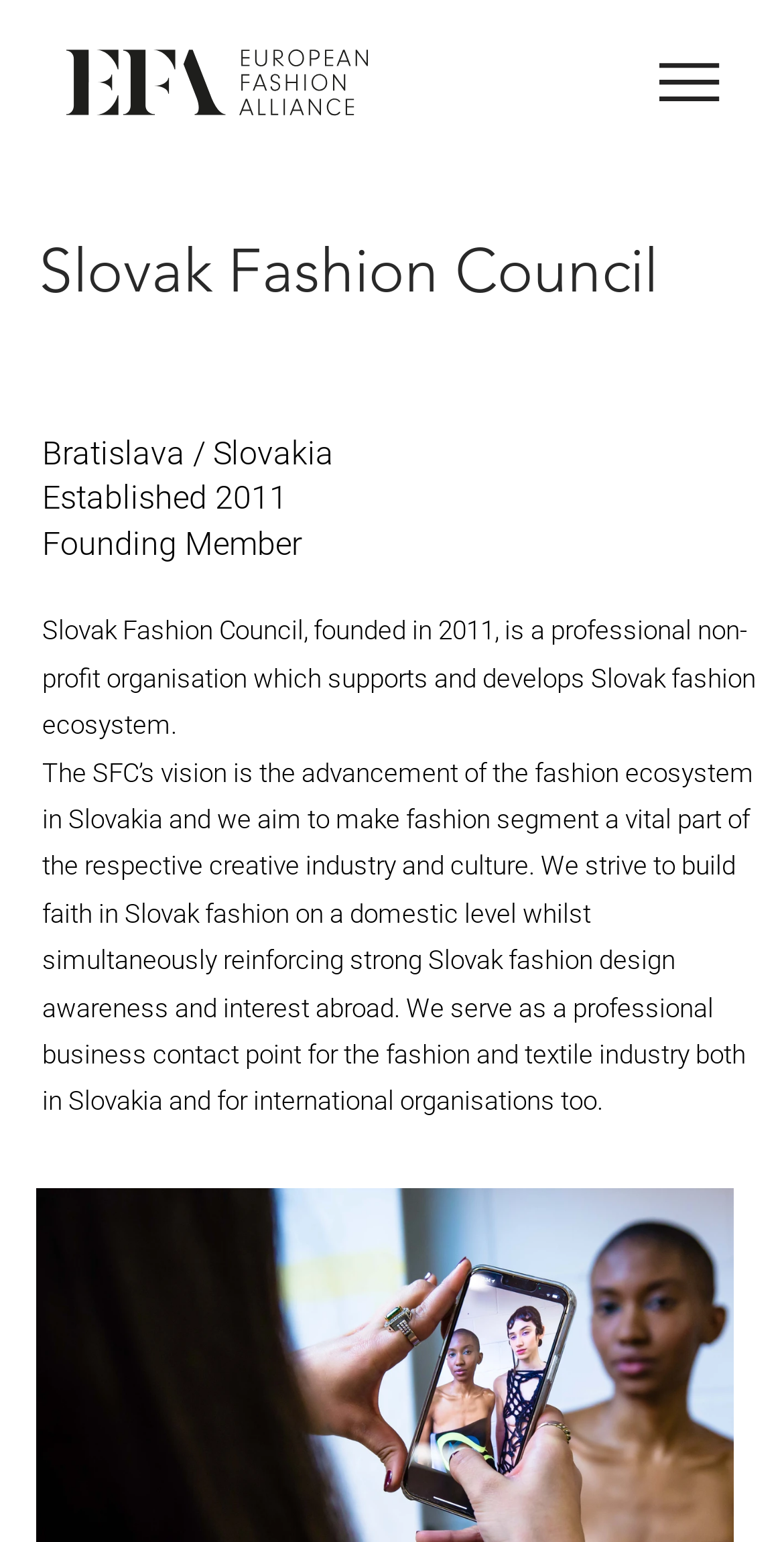What is the location of Slovak Fashion Council?
Analyze the image and provide a thorough answer to the question.

The answer can be found in the heading 'Bratislava / Slovakia' which is located below the 'Slovak Fashion Council' heading and above the 'Founding Member' heading. The y1 coordinate of 'Bratislava / Slovakia' is 0.281, which is smaller than the y1 coordinate of 'Founding Member', indicating that it is located above 'Founding Member'.